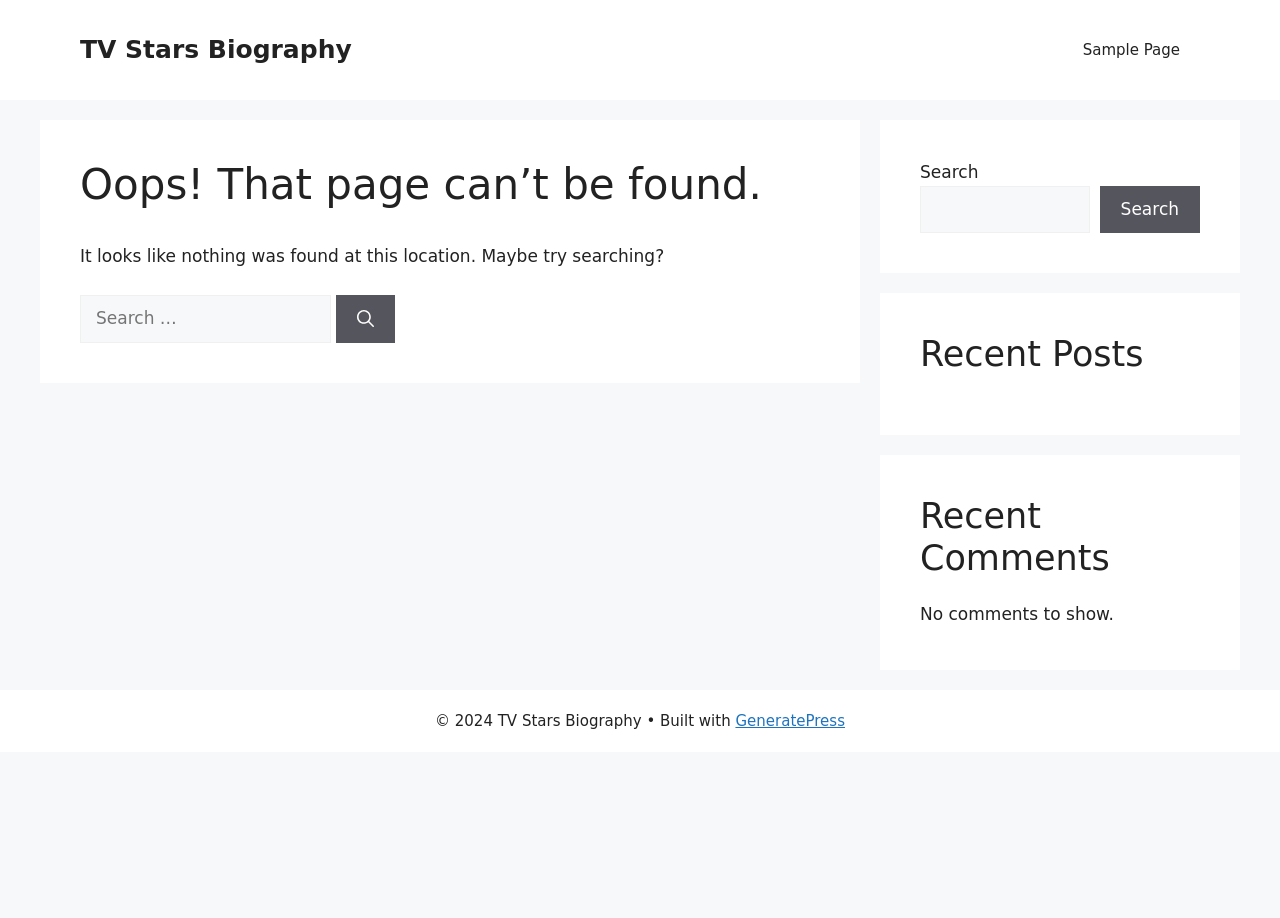Provide a short, one-word or phrase answer to the question below:
What is the error message displayed?

Page not found